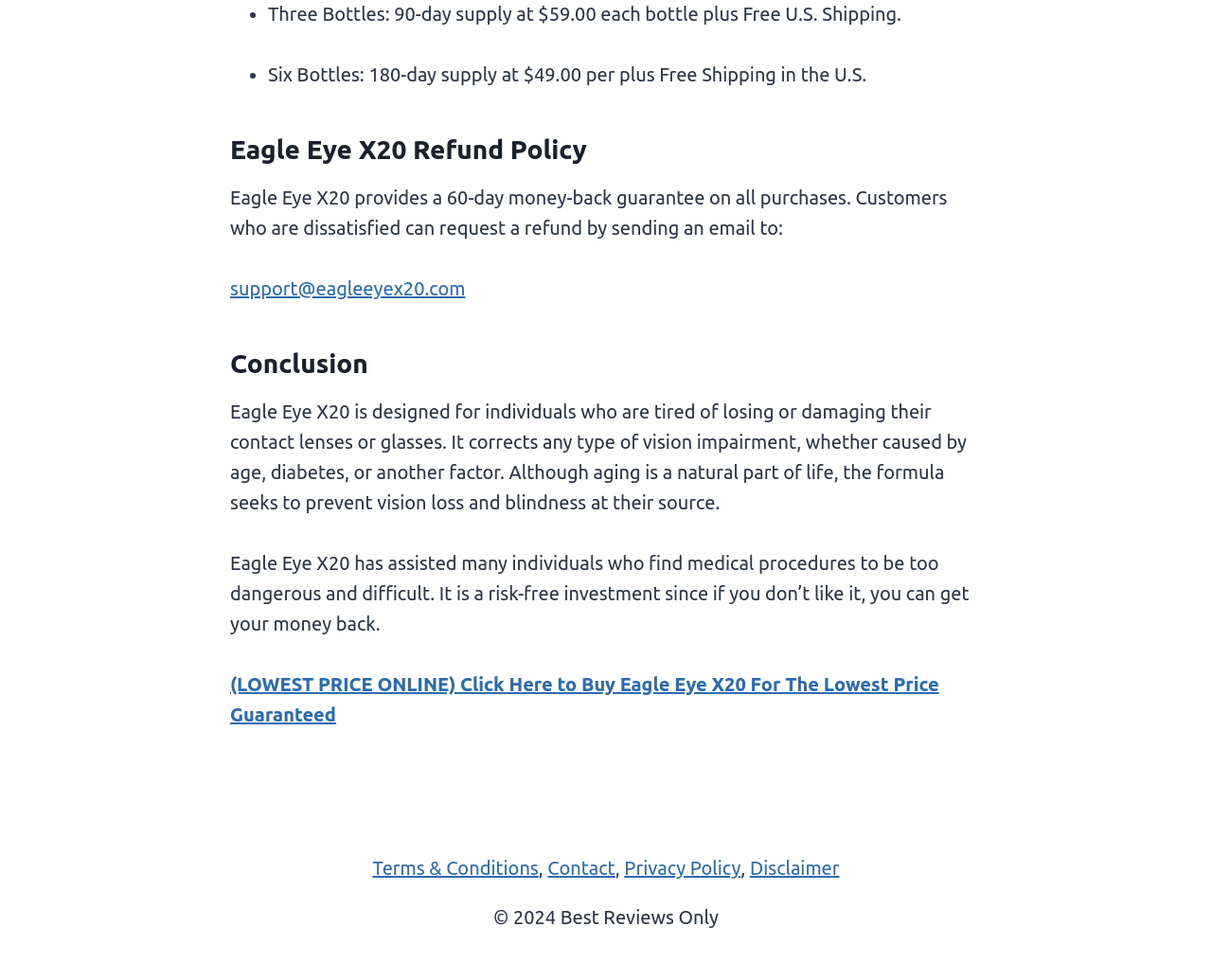Find the bounding box coordinates for the UI element whose description is: "Disclaimer". The coordinates should be four float numbers between 0 and 1, in the format [left, top, right, bottom].

[0.619, 0.874, 0.693, 0.896]